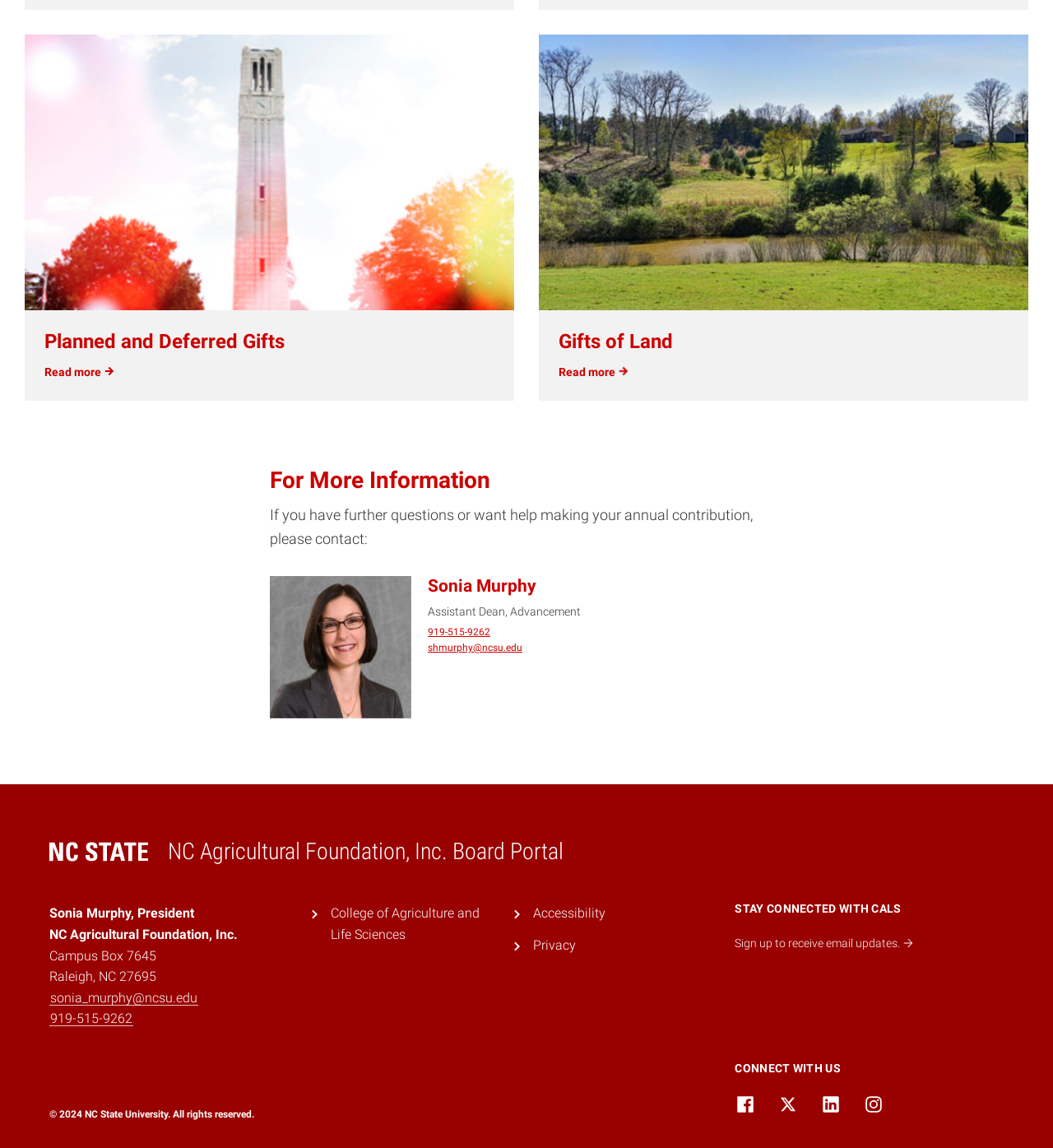Please identify the bounding box coordinates of the area that needs to be clicked to fulfill the following instruction: "Learn about Gifts of Land."

[0.5, 0.03, 0.988, 0.349]